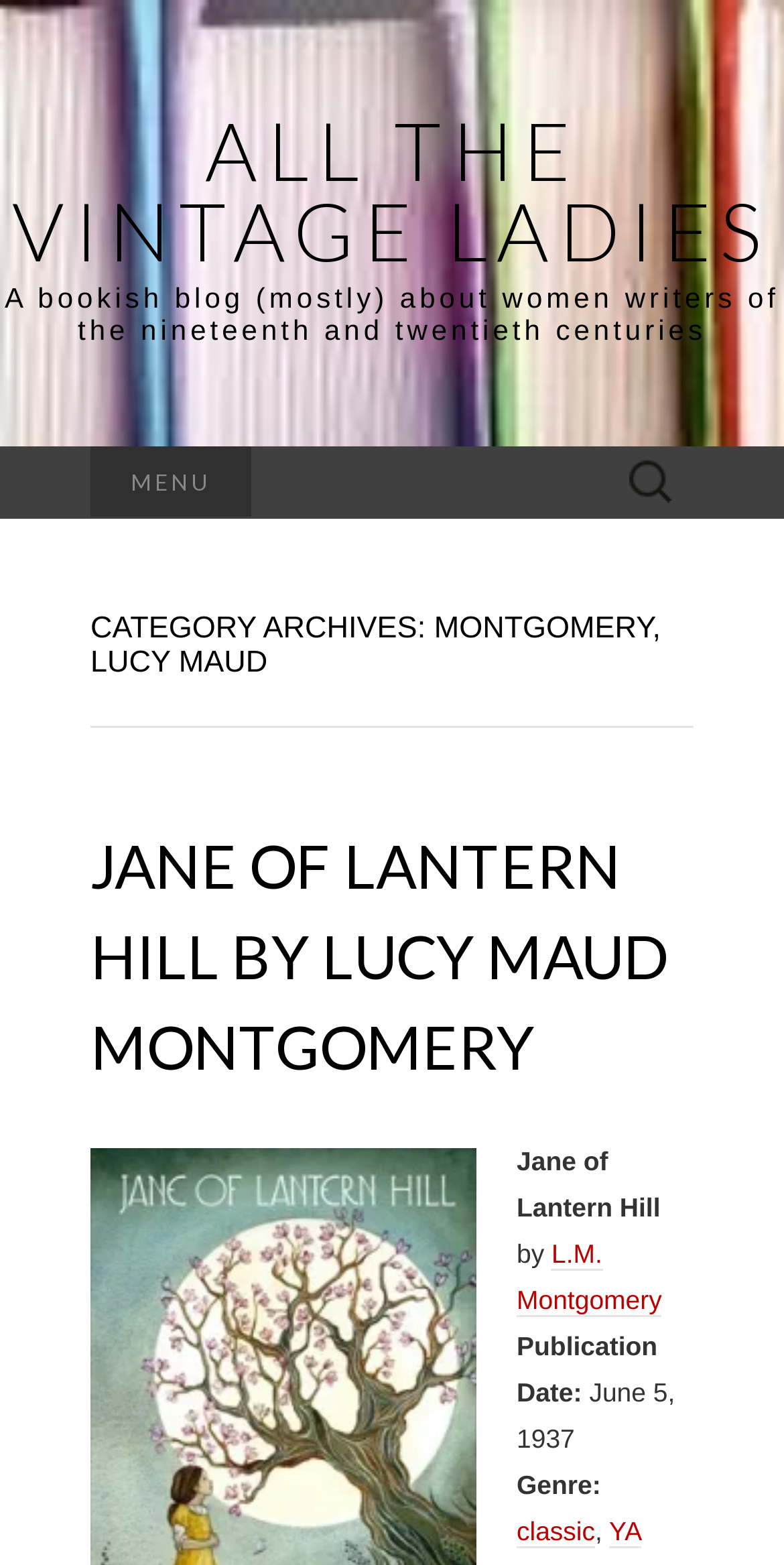What is the publication date of Jane of Lantern Hill?
Using the screenshot, give a one-word or short phrase answer.

June 5, 1937